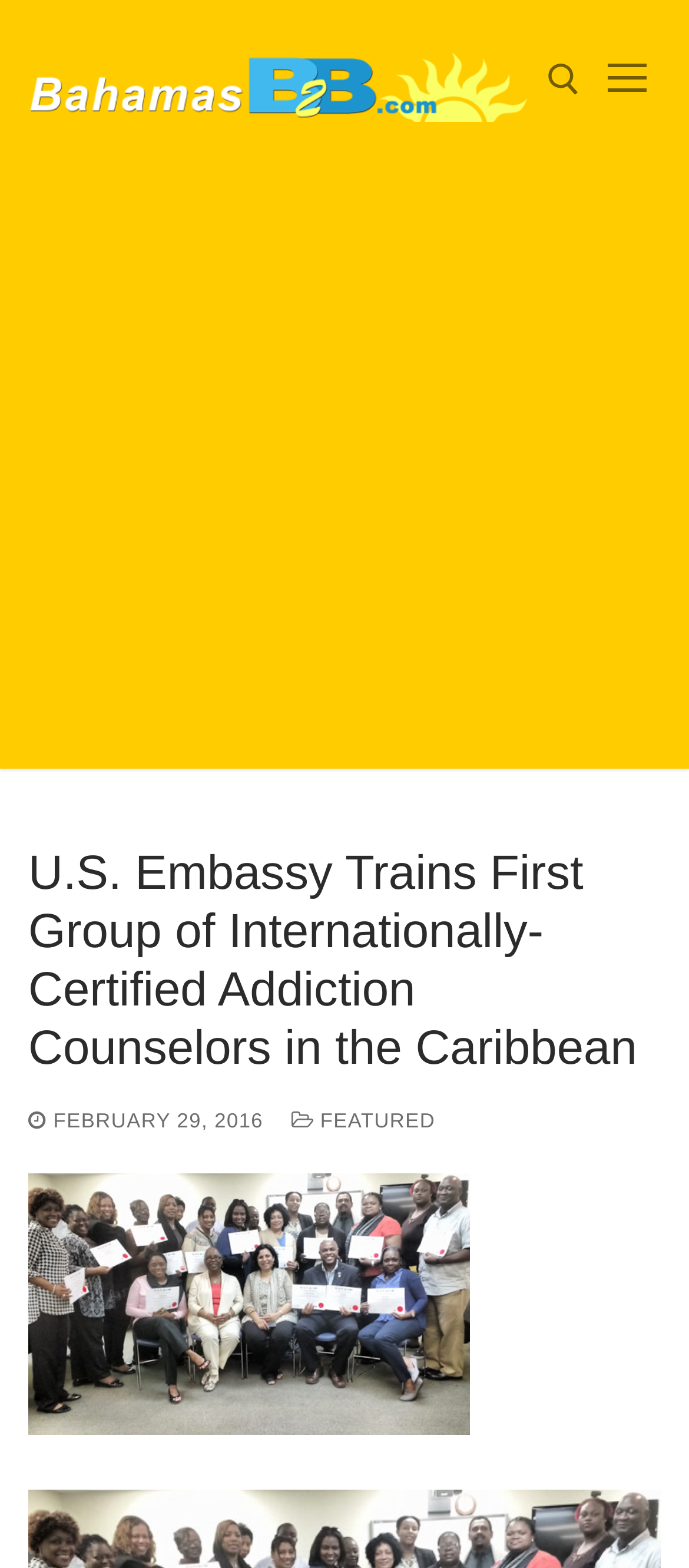Provide a brief response in the form of a single word or phrase:
What is the topic of the news article?

Addiction Counselors